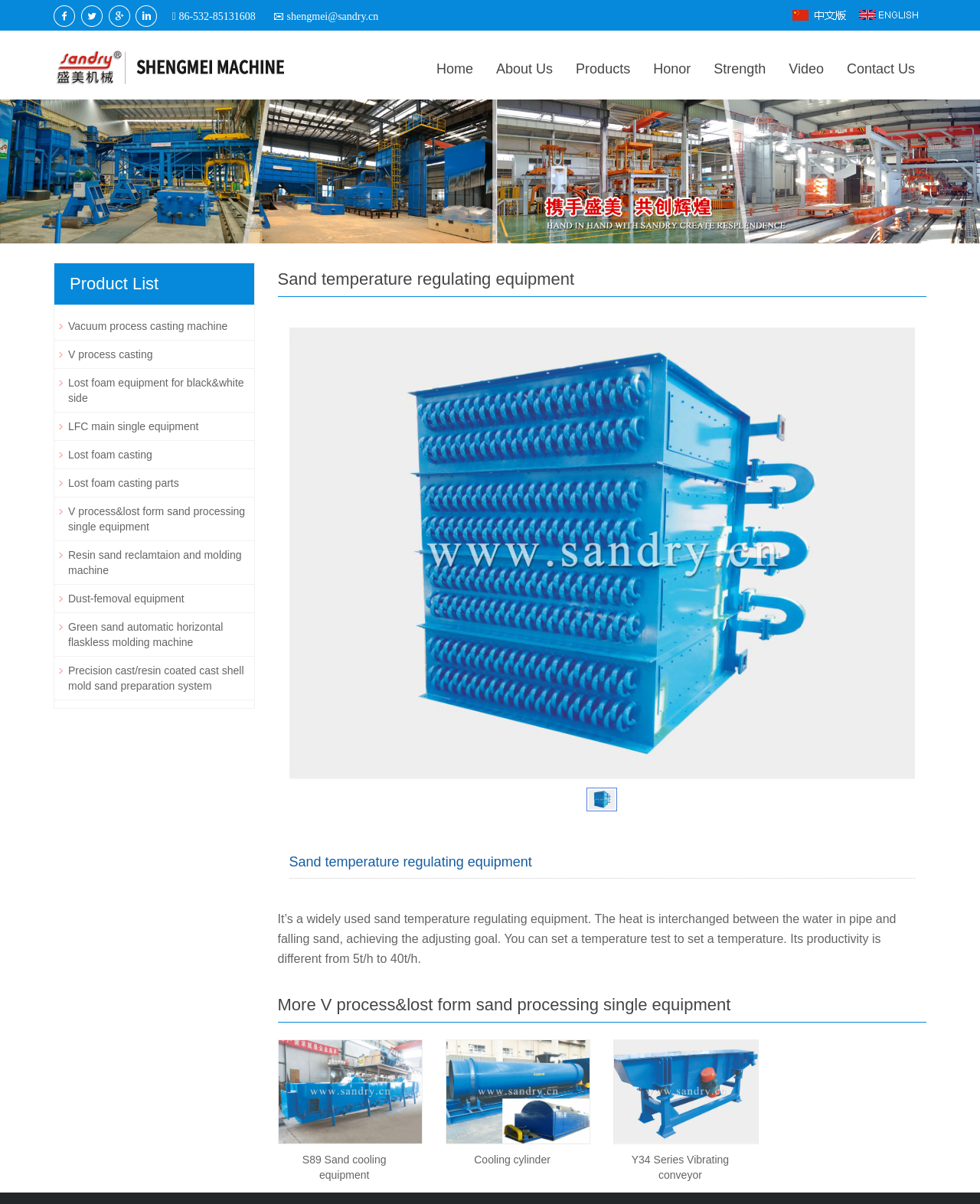Please determine the bounding box coordinates for the element with the description: "parent_node: S89 Sand cooling equipment".

[0.283, 0.863, 0.431, 0.951]